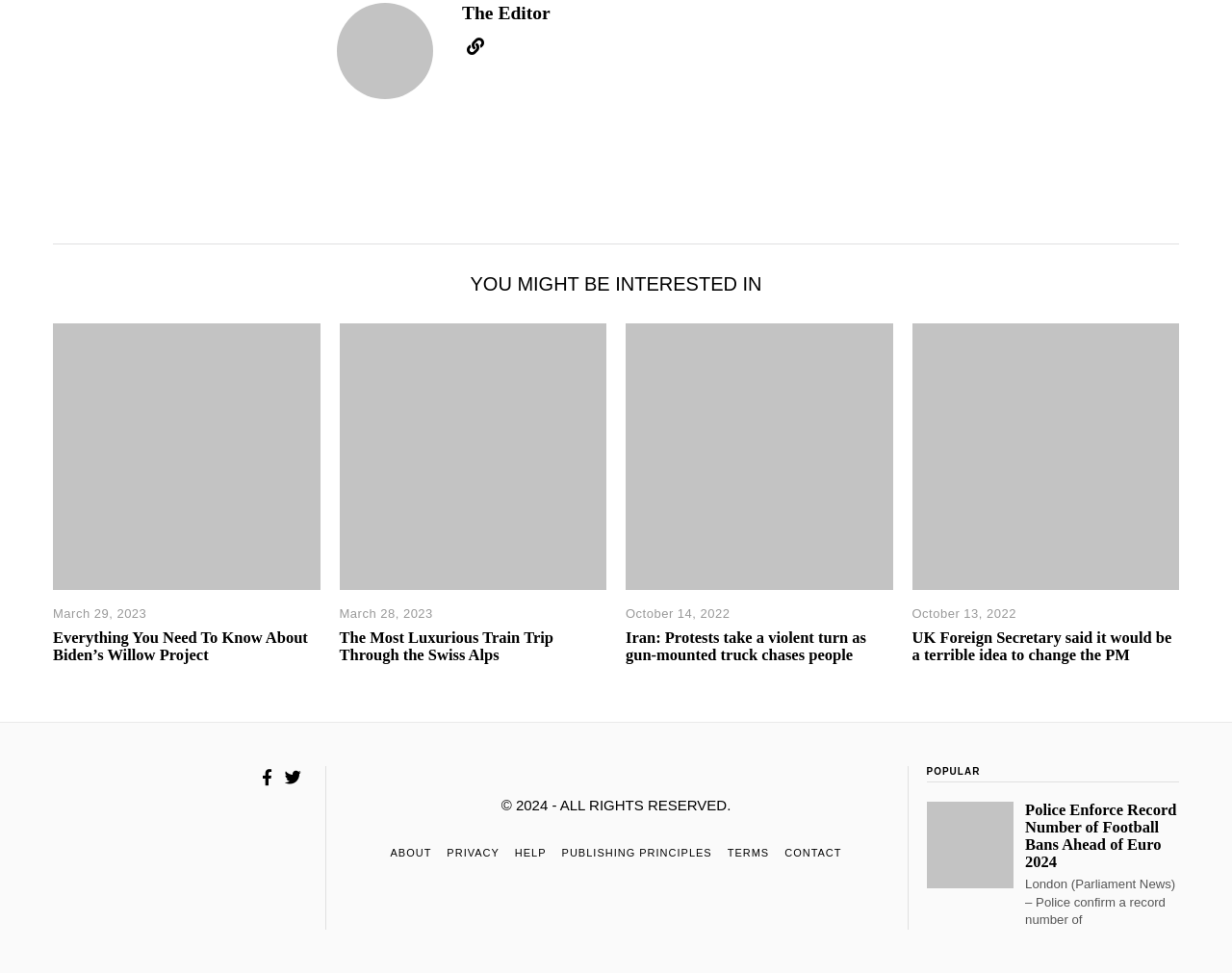What is the title of the first article?
Please provide a single word or phrase based on the screenshot.

Everything You Need To Know About Biden’s Willow Project